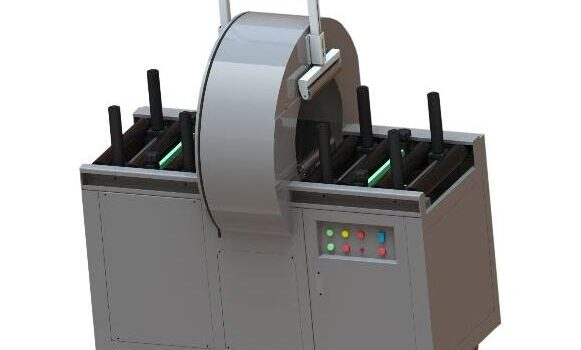What is the benefit of the machine's compact design?
Please provide a single word or phrase in response based on the screenshot.

user-friendly interface